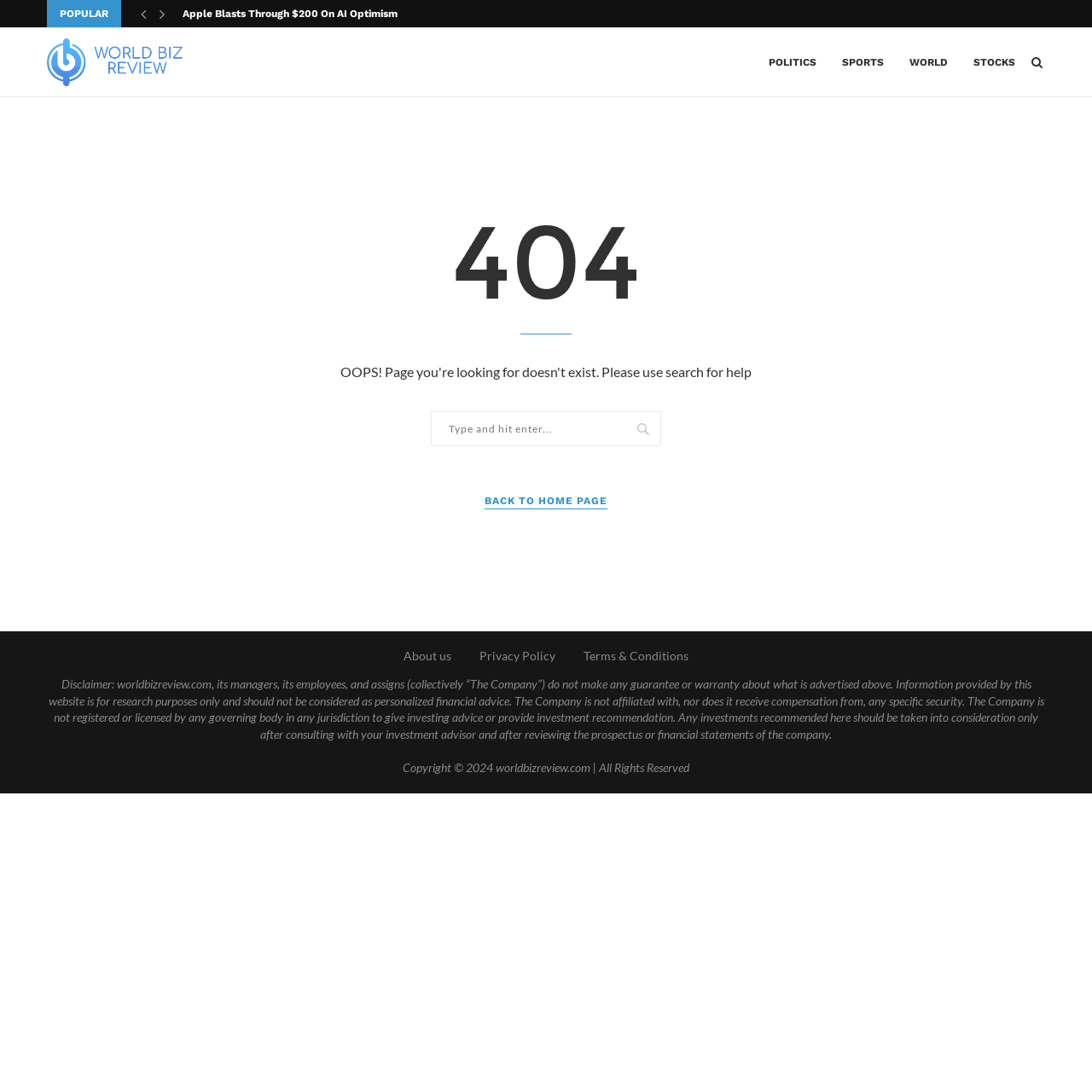Generate a comprehensive description of the contents of the webpage.

This webpage is a 404 error page from World Biz Review. At the top, there is a heading with the website's name, accompanied by a logo image. Below the heading, there are five links: POLITICS, SPORTS, WORLD, STOCKS, and an icon. 

On the left side, there is a popular news section with a title "POPULAR" and a link to an article titled "Apple Blasts Through $200 On AI Optimism". 

In the middle of the page, there is a large "404" image, indicating that the page was not found. Below the image, there is a search bar with a placeholder text "Type and hit enter...". 

On the right side, there is a link to go "BACK TO HOME PAGE". 

At the bottom of the page, there are several links to the website's About us, Privacy Policy, and Terms & Conditions pages. There is also a disclaimer text that explains the website's policies and limitations, and a copyright notice at the very bottom.